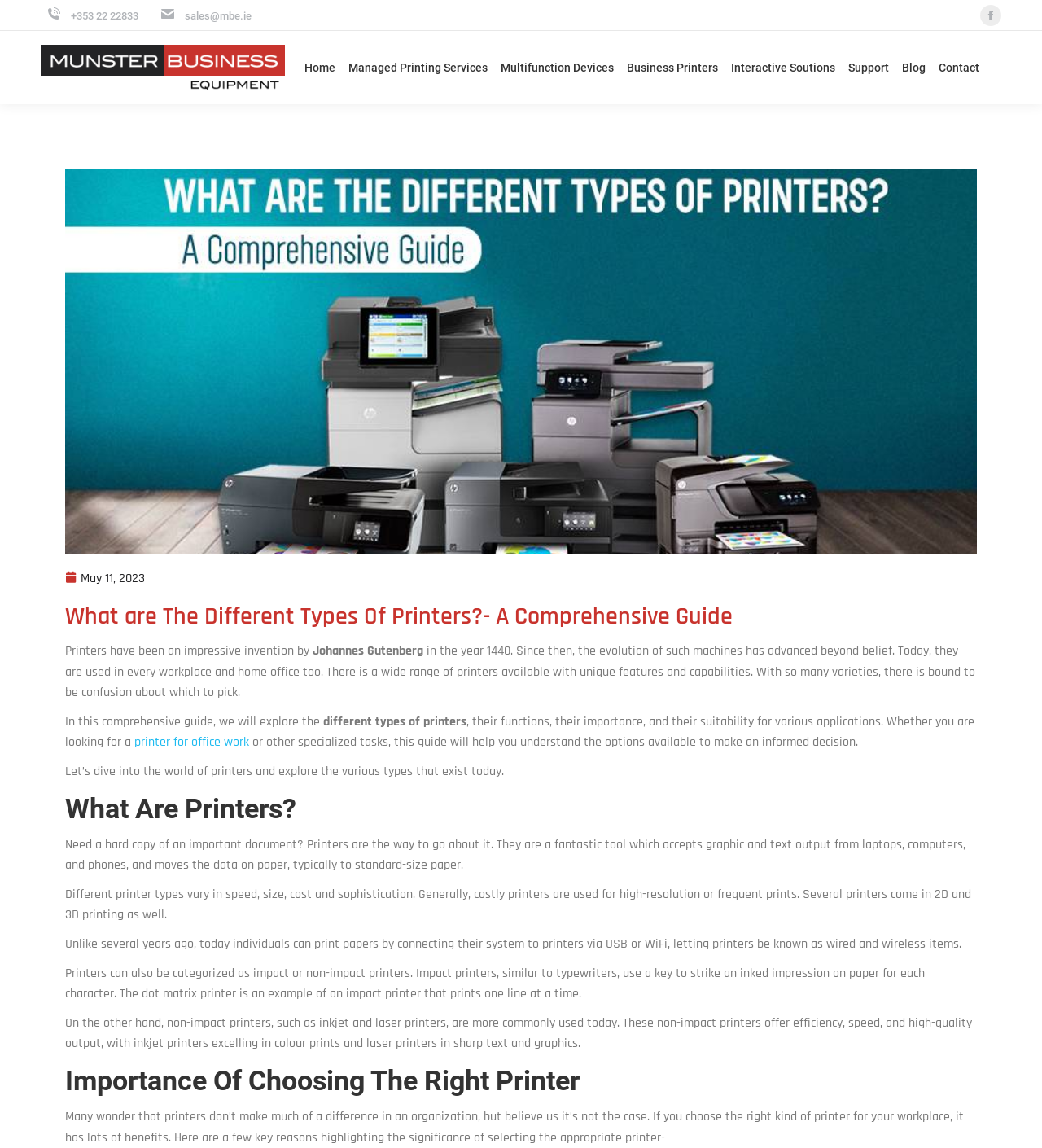Please identify the bounding box coordinates of the element I need to click to follow this instruction: "Click the Facebook page link".

[0.941, 0.004, 0.961, 0.023]